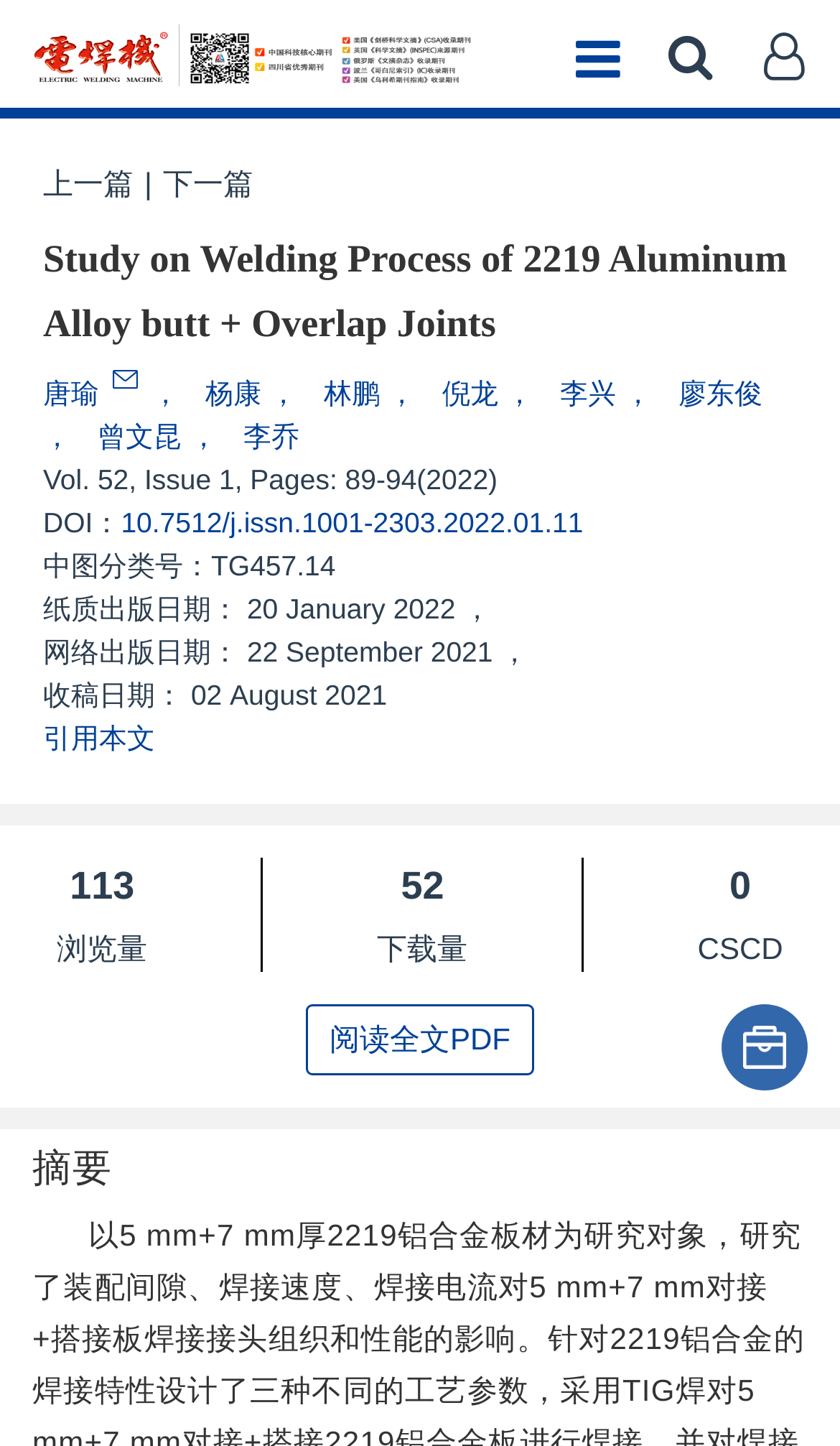Reply to the question with a brief word or phrase: What is the publication date of the paper?

20 January 2022